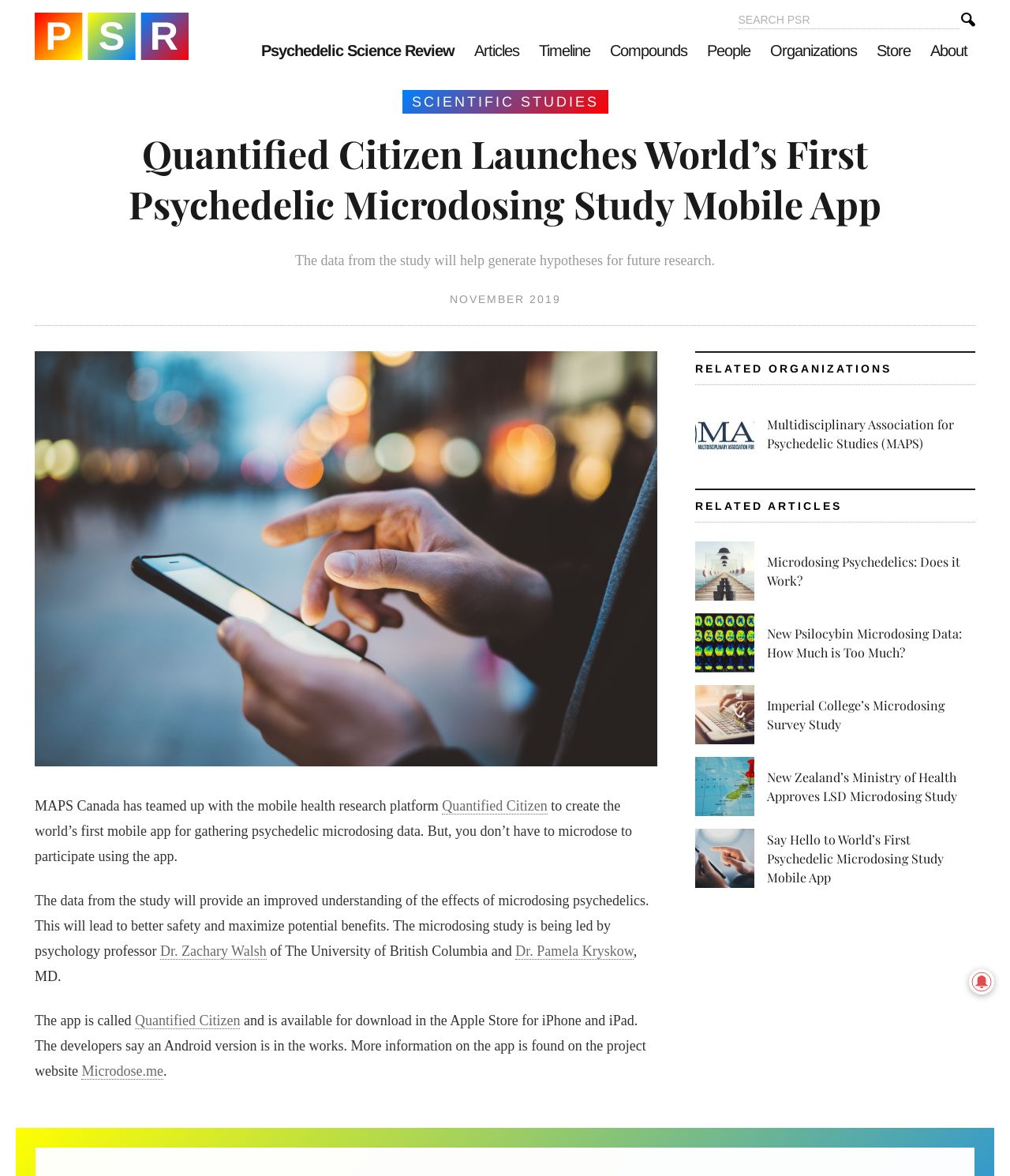Please give a short response to the question using one word or a phrase:
What is the name of the mobile app for gathering psychedelic microdosing data?

Quantified Citizen